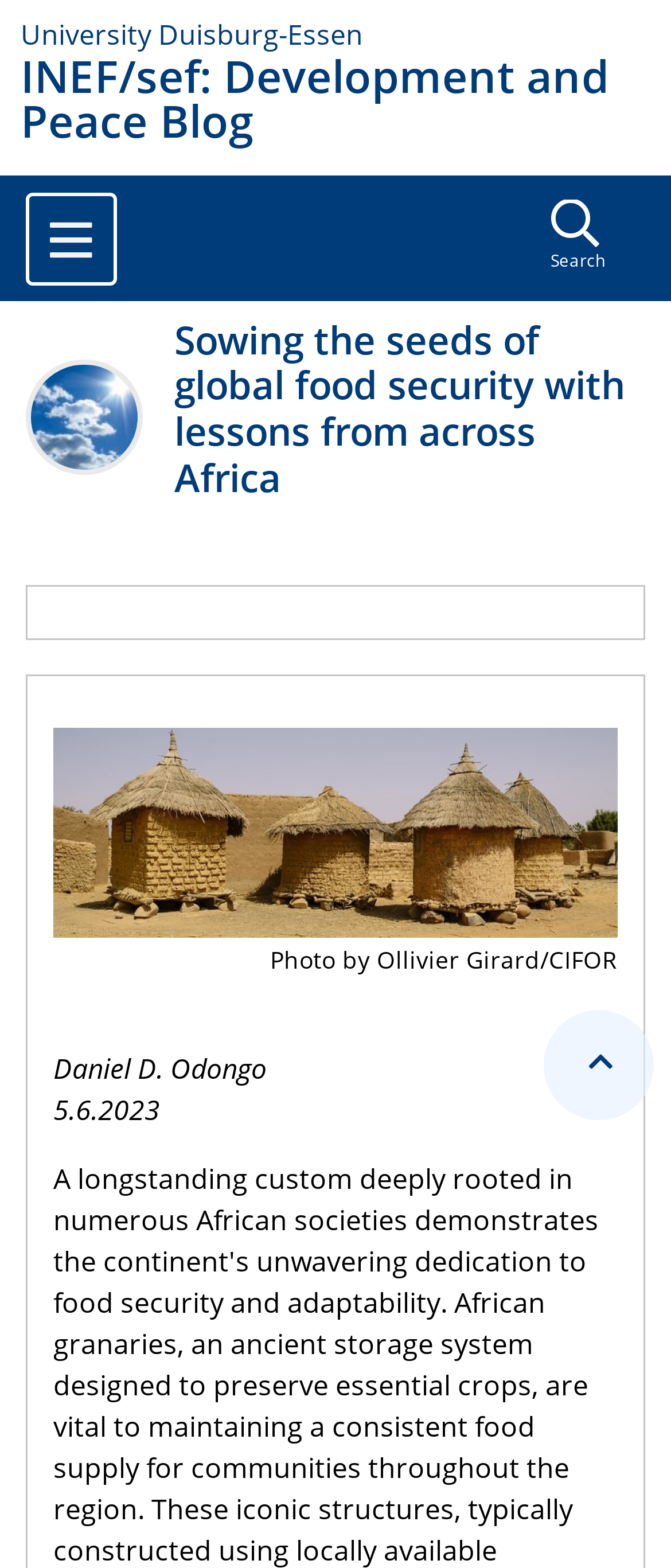What is the icon next to the search link?
Give a detailed and exhaustive answer to the question.

I found the answer by looking at the search link, which has an icon represented by the Unicode character ''.